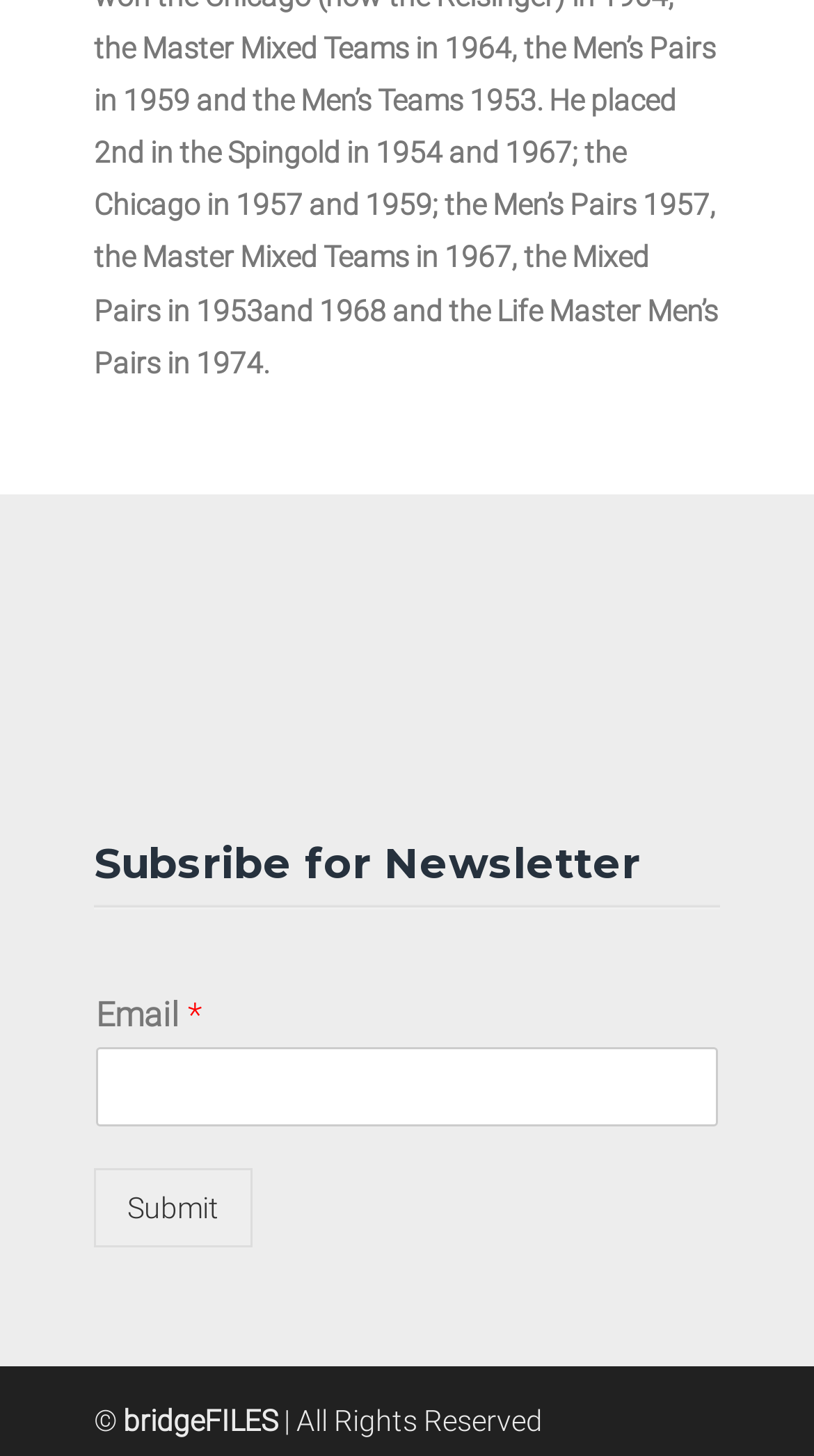Answer the question in a single word or phrase:
What is the function of the button?

Submit